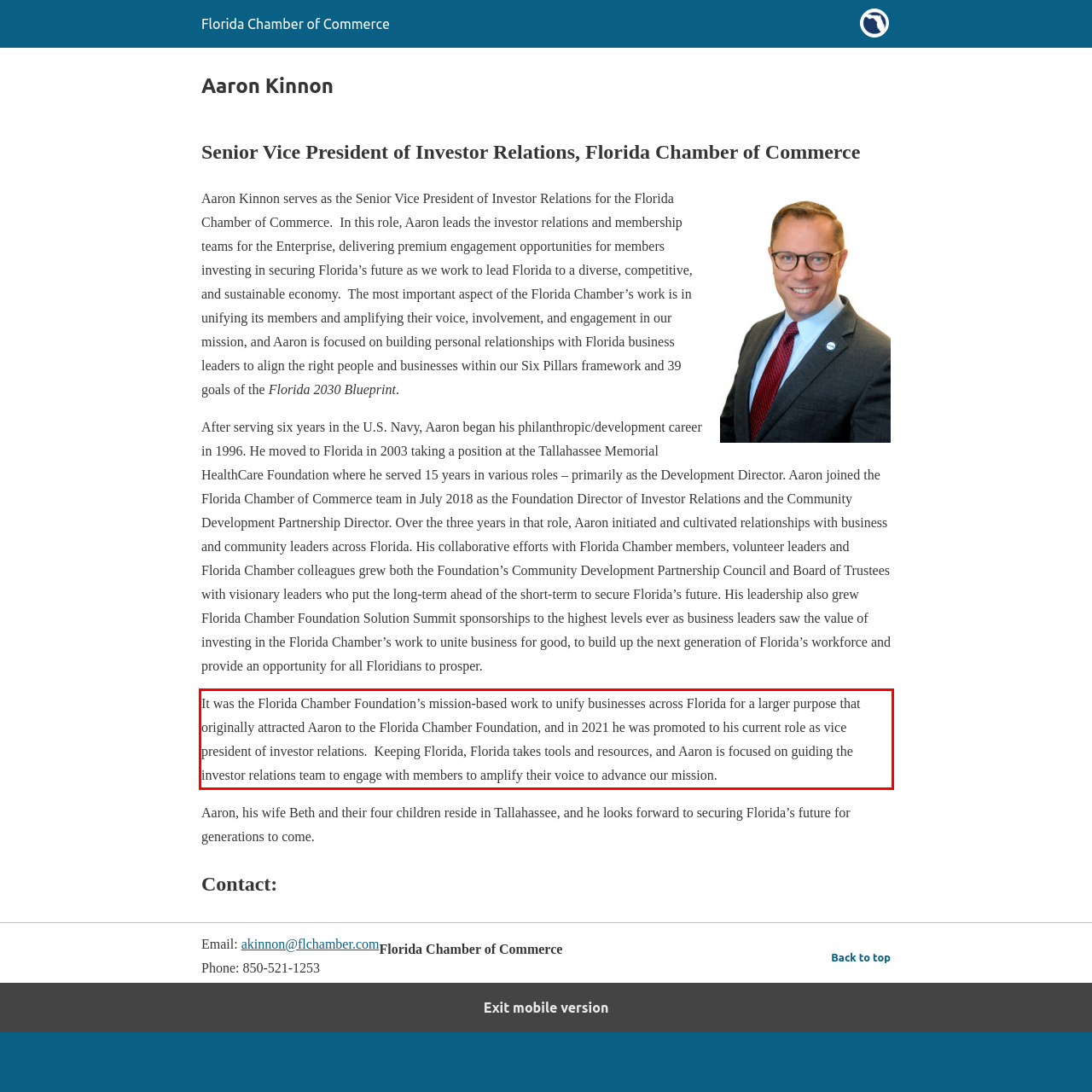Identify the text inside the red bounding box on the provided webpage screenshot by performing OCR.

It was the Florida Chamber Foundation’s mission-based work to unify businesses across Florida for a larger purpose that originally attracted Aaron to the Florida Chamber Foundation, and in 2021 he was promoted to his current role as vice president of investor relations. Keeping Florida, Florida takes tools and resources, and Aaron is focused on guiding the investor relations team to engage with members to amplify their voice to advance our mission.